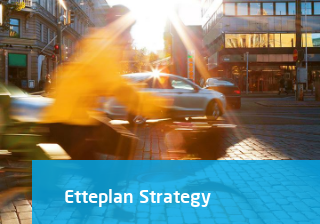Generate an in-depth description of the image.

The image titled "Etteplan Strategy" captures a vibrant urban scene during golden hour, where a cyclist in a yellow jacket is prominently featured in motion against a backdrop of city life. The blurred motion conveys a sense of speed and dynamism, reflecting the vibrant energy of the city environment. In the background, cars and buildings bathed in warm light add to the lively atmosphere, while the cobblestone street adds texture and depth to the scene. At the bottom of the image, a bold, blue banner prominently displays the phrase "Etteplan Strategy," suggesting a connection to the company's approach and vision. This visual not only emphasizes the theme of progress and movement but also aligns with the strategic aspirations of Etteplan as a forward-thinking organization.